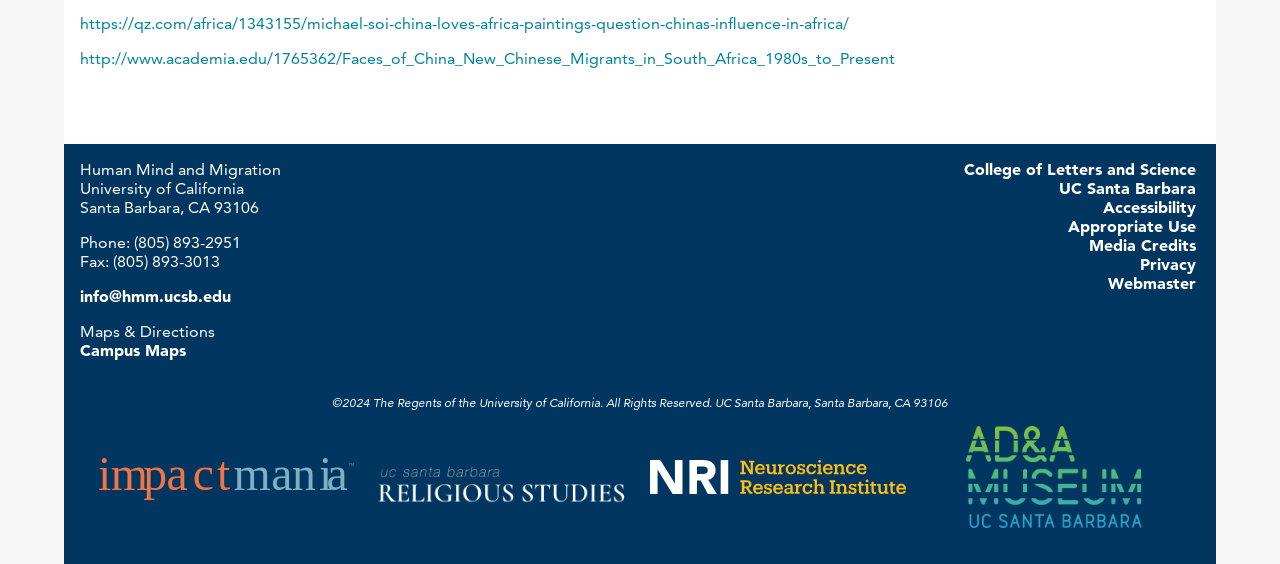Answer the following query concisely with a single word or phrase:
What is the phone number of the University of California?

(805) 893-2951